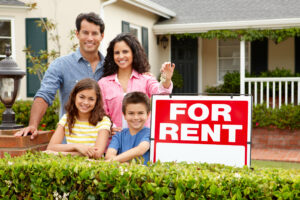What color is the mother's blouse?
Based on the image, answer the question in a detailed manner.

According to the caption, the mother is wearing a pink blouse, which is mentioned in the description of the family's clothing.